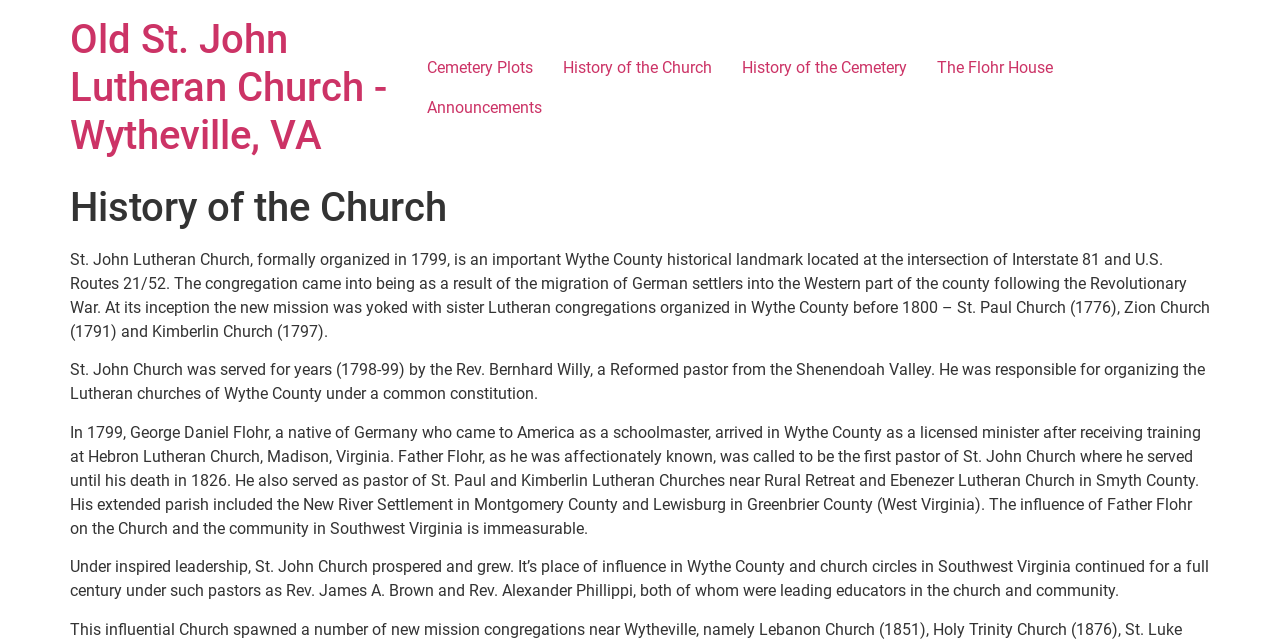Detail the various sections and features present on the webpage.

The webpage is about the history of Old St. John Lutheran Church in Wytheville, Virginia. At the top, there is a heading with the church's name and location. Below it, there are five links in a row, including "Cemetery Plots", "History of the Church", "History of the Cemetery", "The Flohr House", and "Announcements". 

Underneath these links, there is a header section with a heading that says "History of the Church". Below this header, there are four paragraphs of text that describe the history of the church. The first paragraph explains how the church was formally organized in 1799 and its significance as a historical landmark. The second paragraph talks about the church's early years and its first pastor, Rev. Bernhard Willy. The third paragraph is about George Daniel Flohr, the church's first licensed minister, who served the church until his death in 1826. The fourth paragraph discusses the church's growth and influence under the leadership of subsequent pastors.